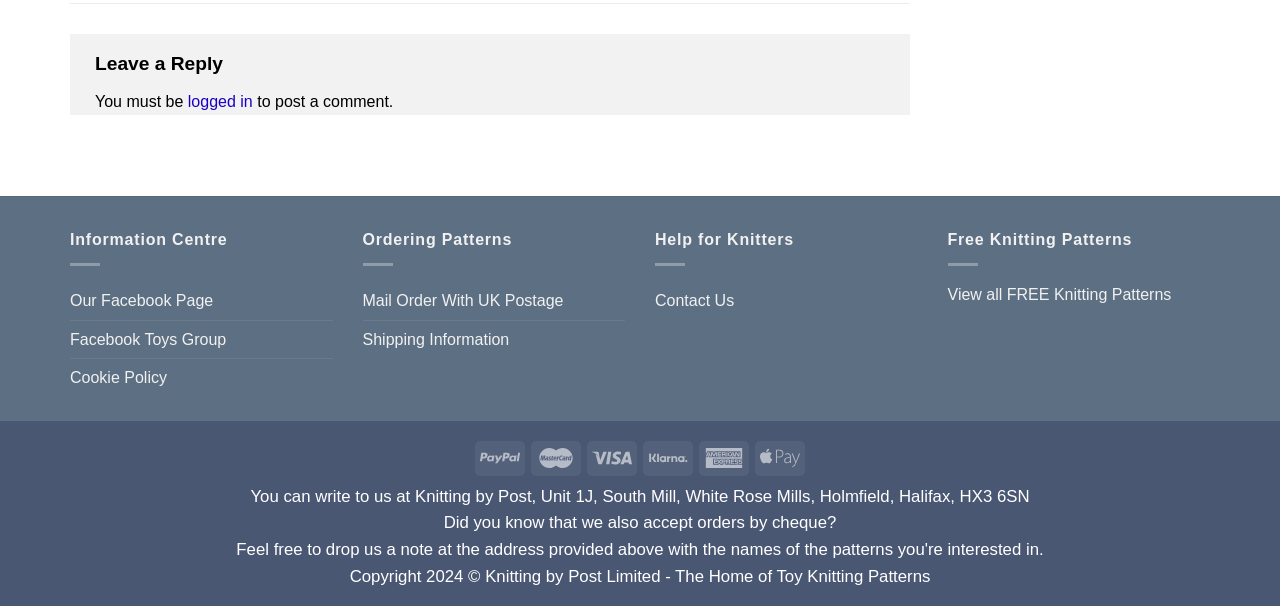Provide the bounding box coordinates in the format (top-left x, top-left y, bottom-right x, bottom-right y). All values are floating point numbers between 0 and 1. Determine the bounding box coordinate of the UI element described as: Mail Order With UK Postage

[0.283, 0.465, 0.44, 0.527]